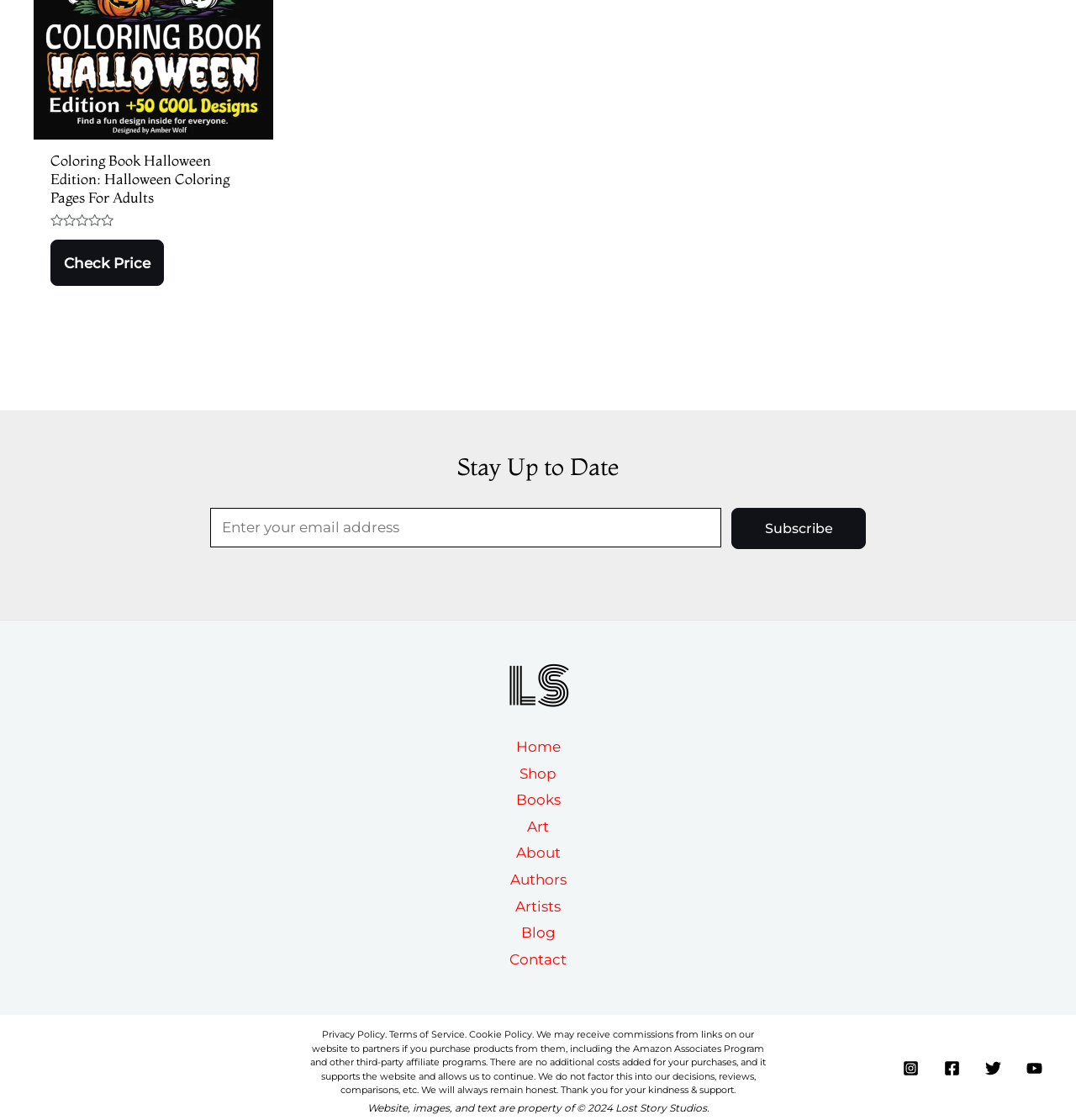What is the copyright information mentioned at the bottom of the webpage?
Answer the question with just one word or phrase using the image.

2024 Lost Story Studios